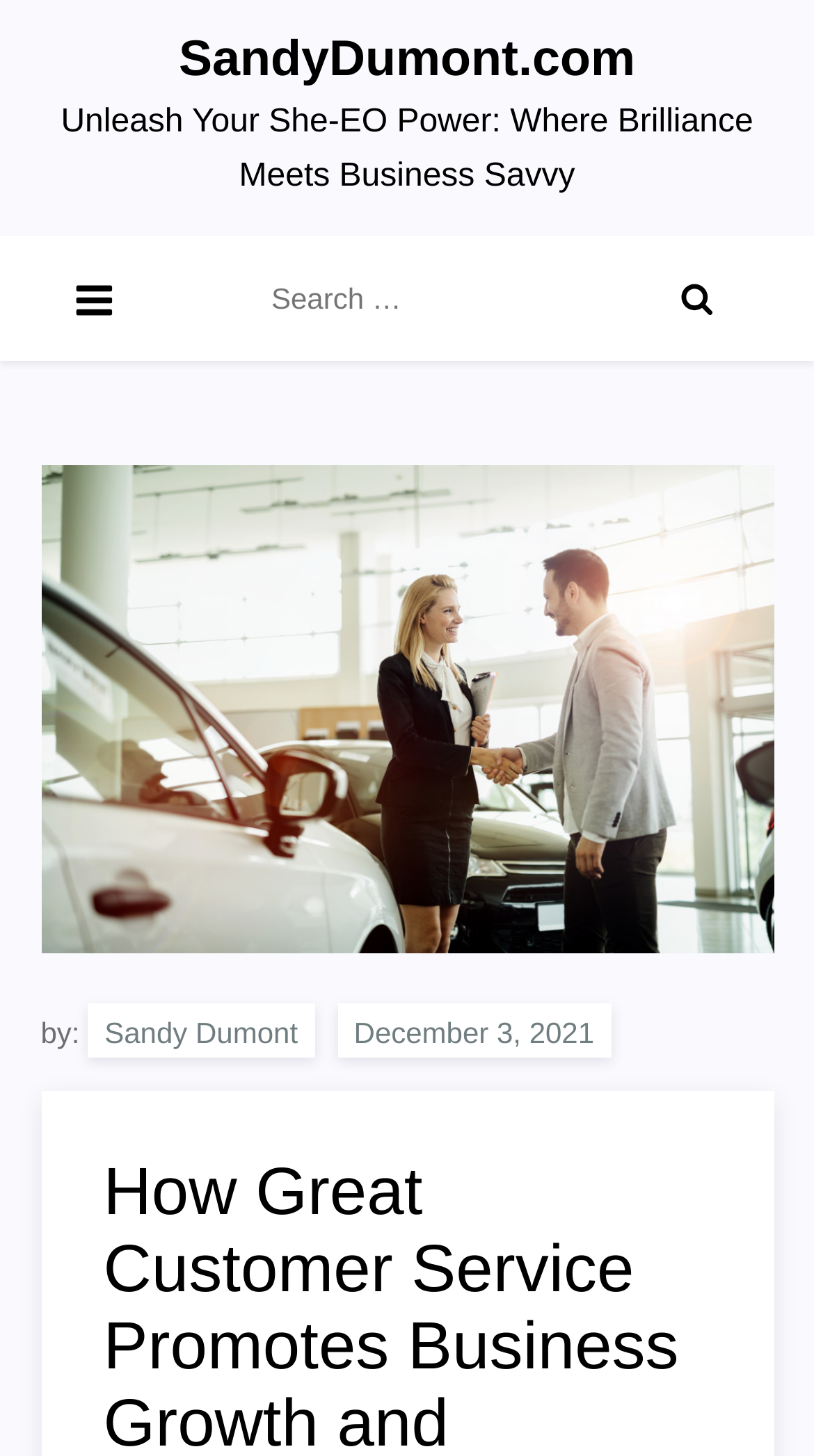What is the topic of the image on the webpage?
Look at the image and respond with a one-word or short-phrase answer.

business owner selling 2nd hand car